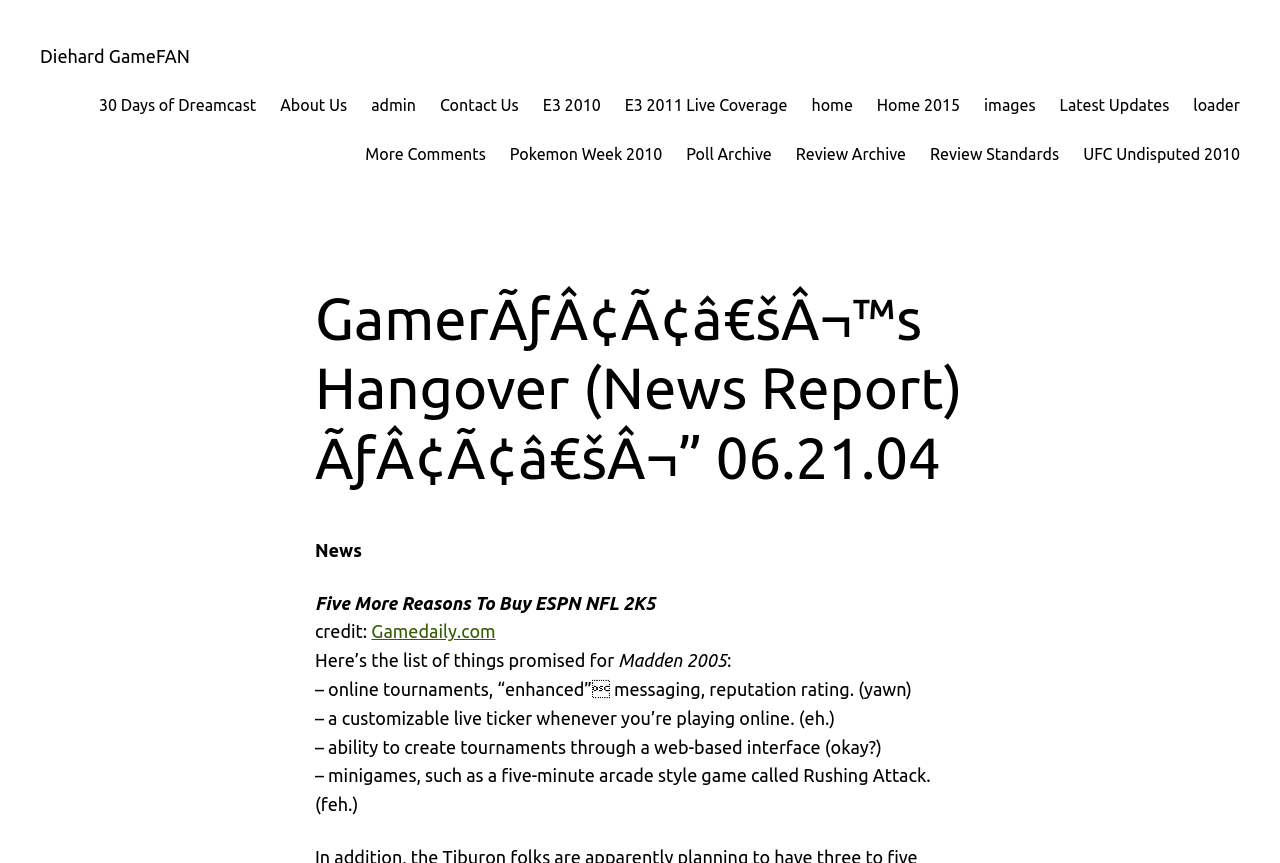How many features of Madden 2005 are mentioned in the article?
Using the image as a reference, give a one-word or short phrase answer.

4